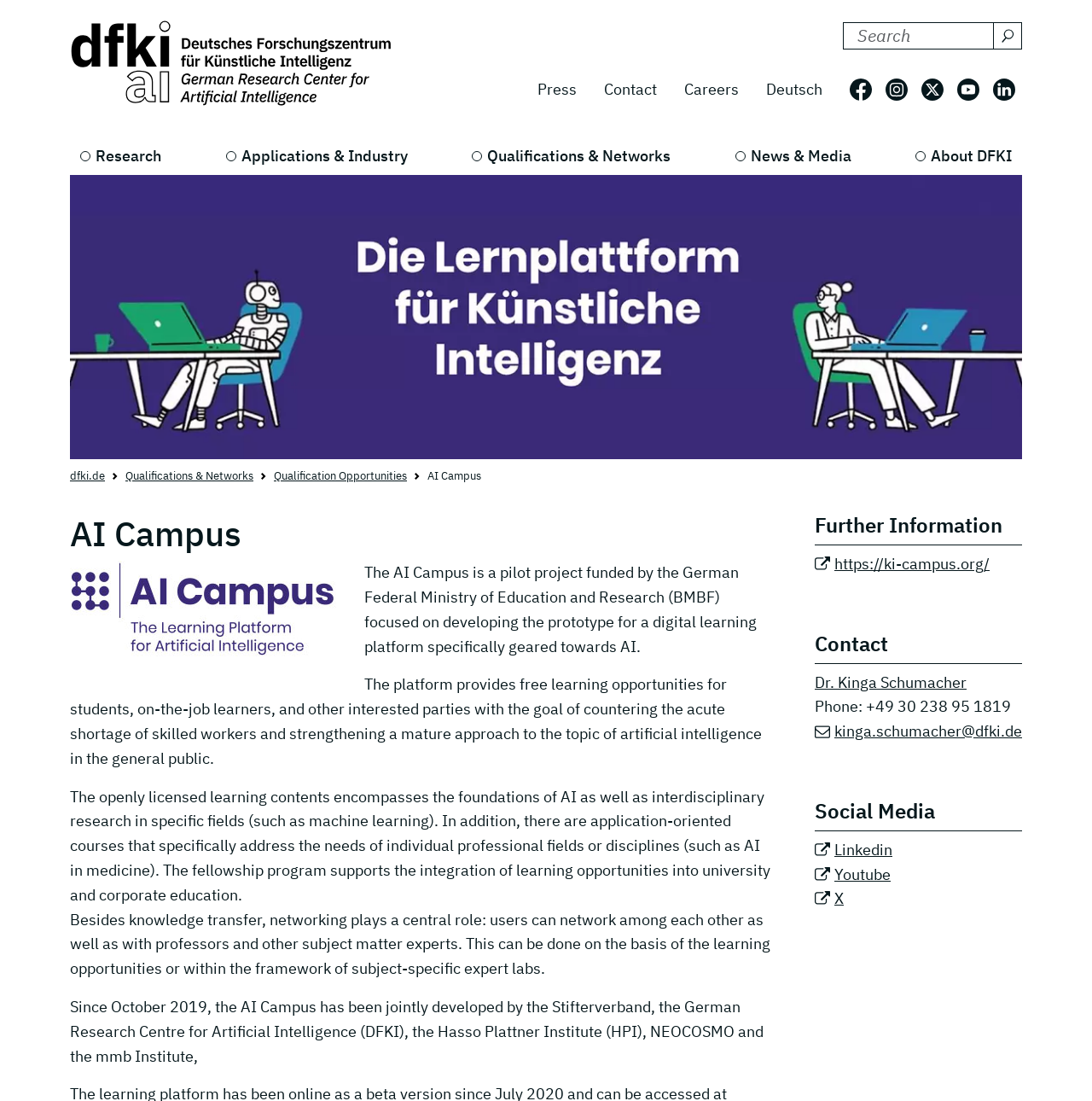What is the contact person's phone number?
Please use the image to provide a one-word or short phrase answer.

+49 30 238 95 1819